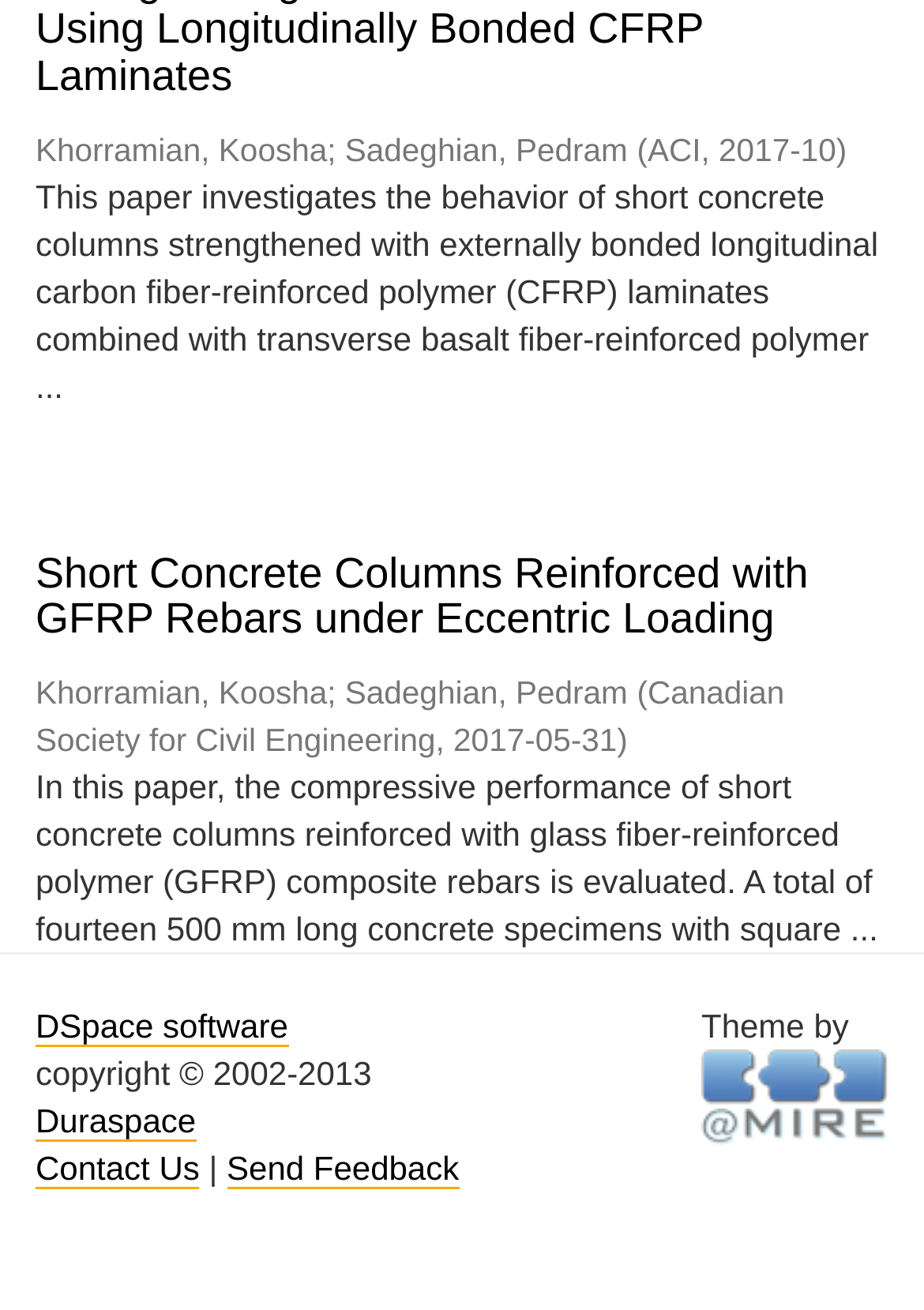Determine the bounding box for the described HTML element: "Send Feedback". Ensure the coordinates are four float numbers between 0 and 1 in the format [left, top, right, bottom].

[0.245, 0.877, 0.497, 0.908]